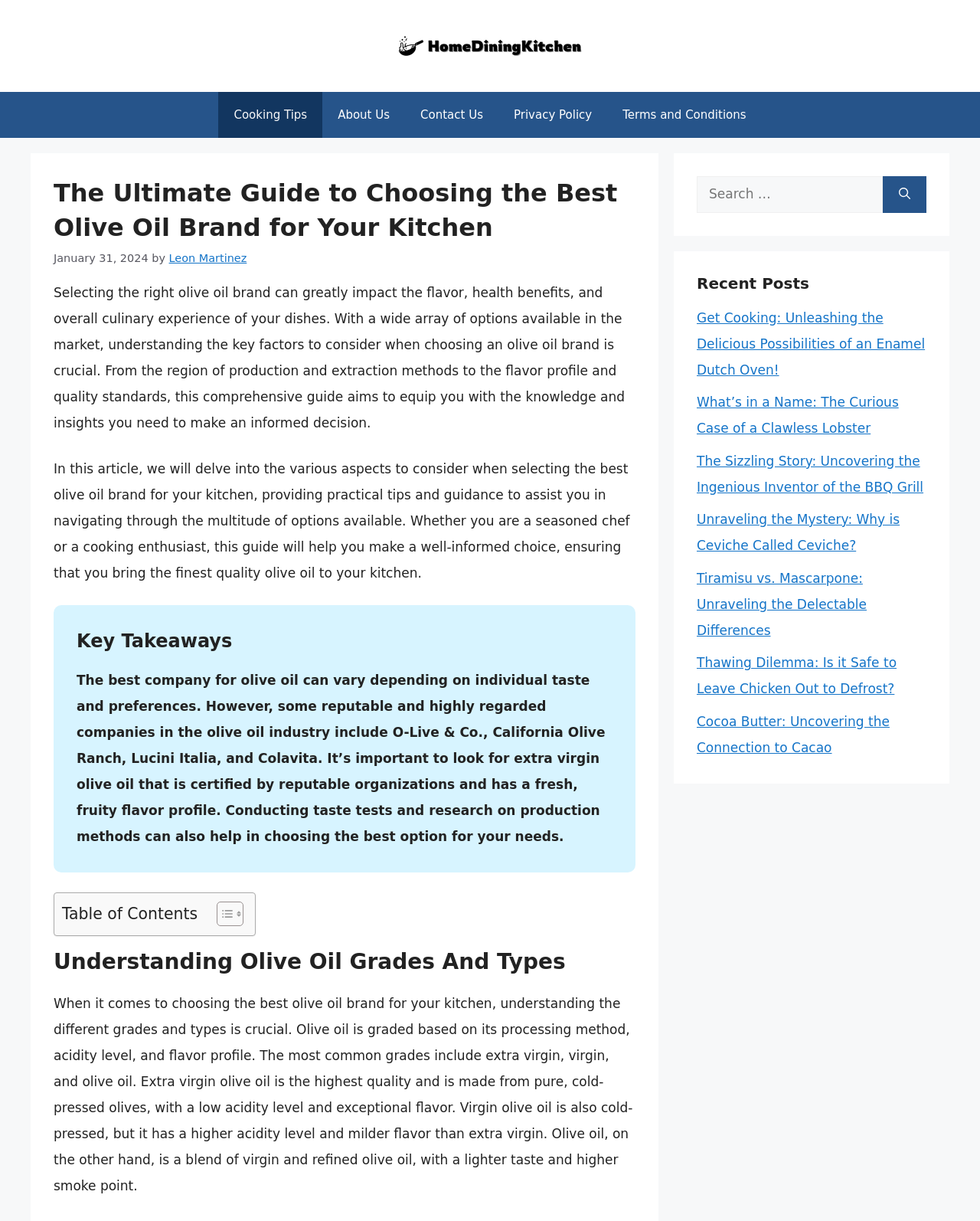Identify the bounding box coordinates of the specific part of the webpage to click to complete this instruction: "Read the 'Recent Posts'".

[0.711, 0.224, 0.945, 0.239]